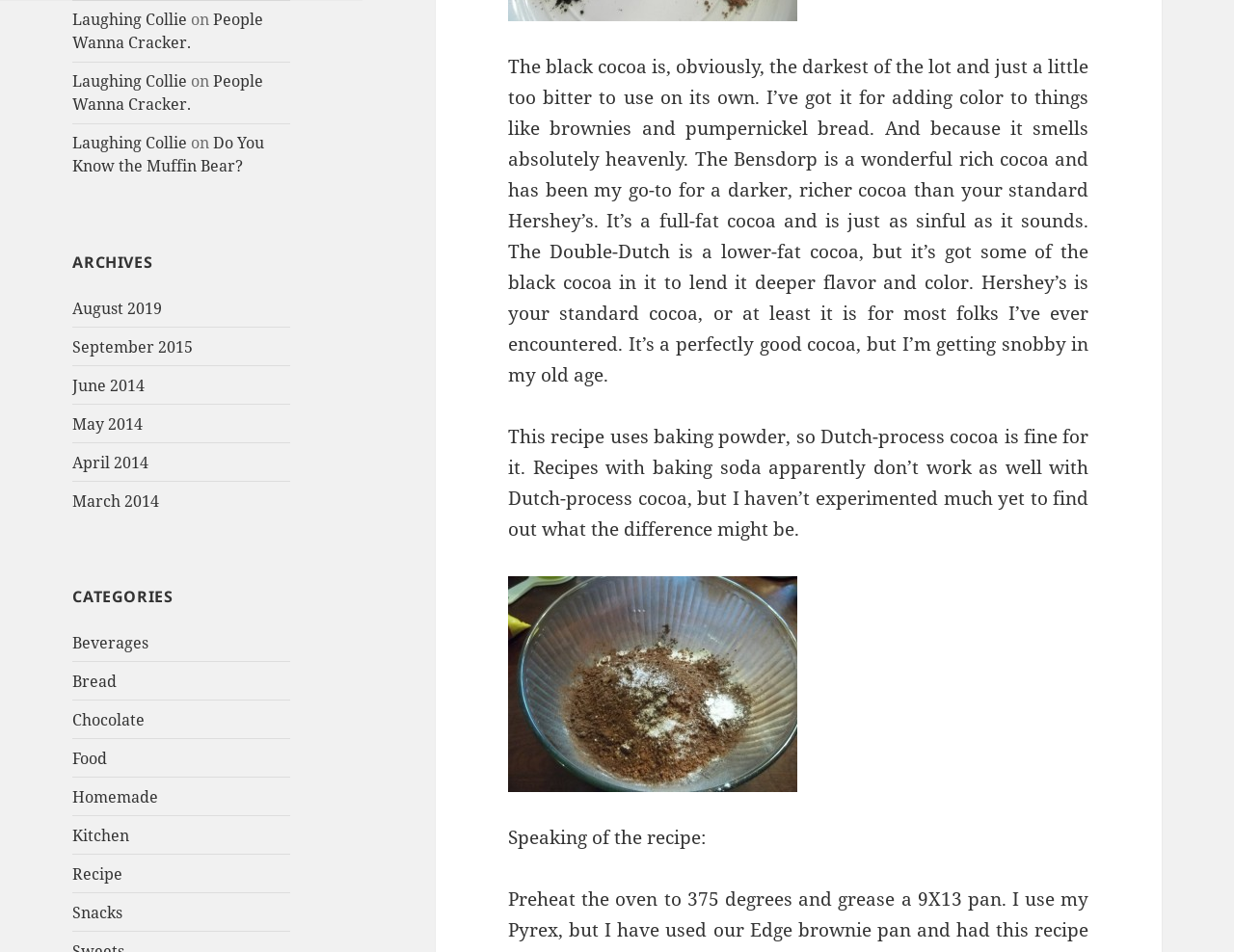Please identify the bounding box coordinates of the clickable element to fulfill the following instruction: "Open '100_2187' image". The coordinates should be four float numbers between 0 and 1, i.e., [left, top, right, bottom].

[0.412, 0.605, 0.882, 0.832]